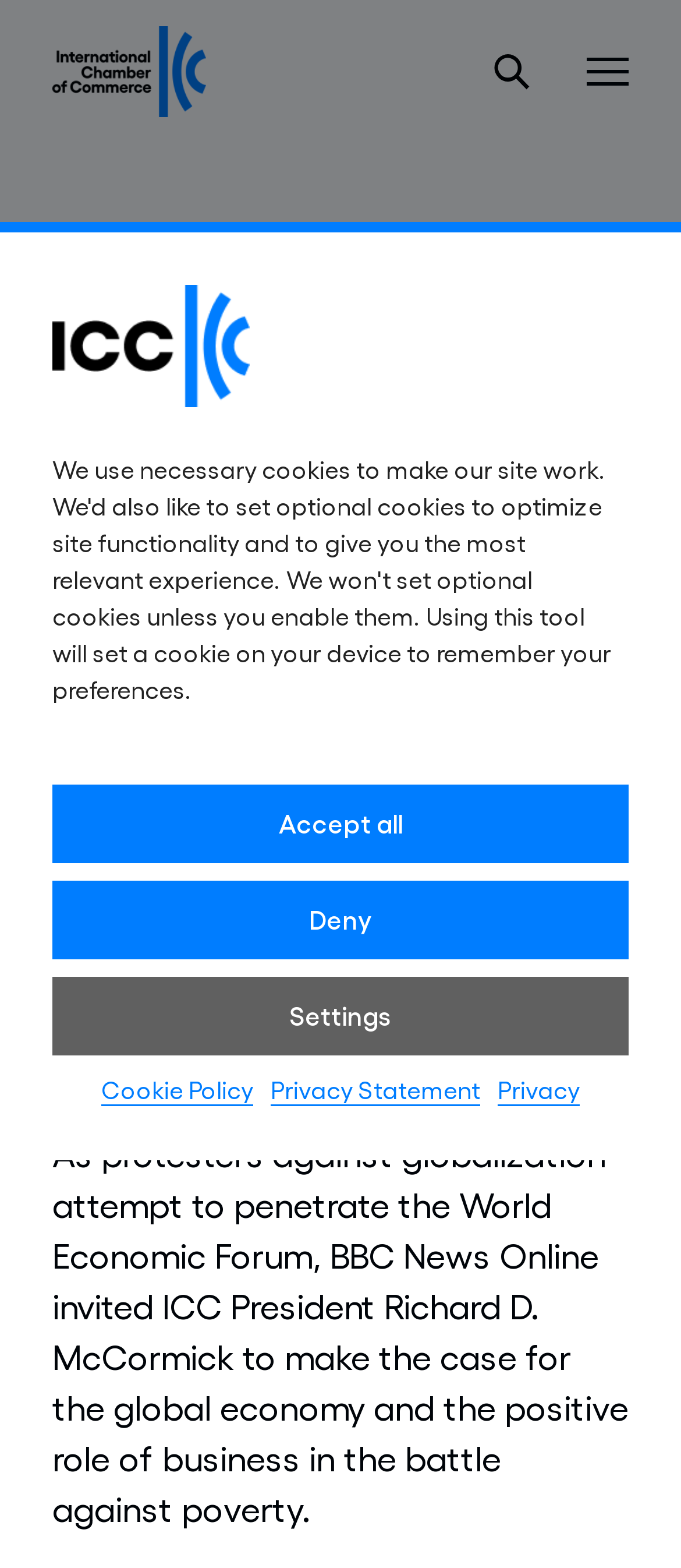From the given element description: "Settings", find the bounding box for the UI element. Provide the coordinates as four float numbers between 0 and 1, in the order [left, top, right, bottom].

[0.077, 0.623, 0.923, 0.673]